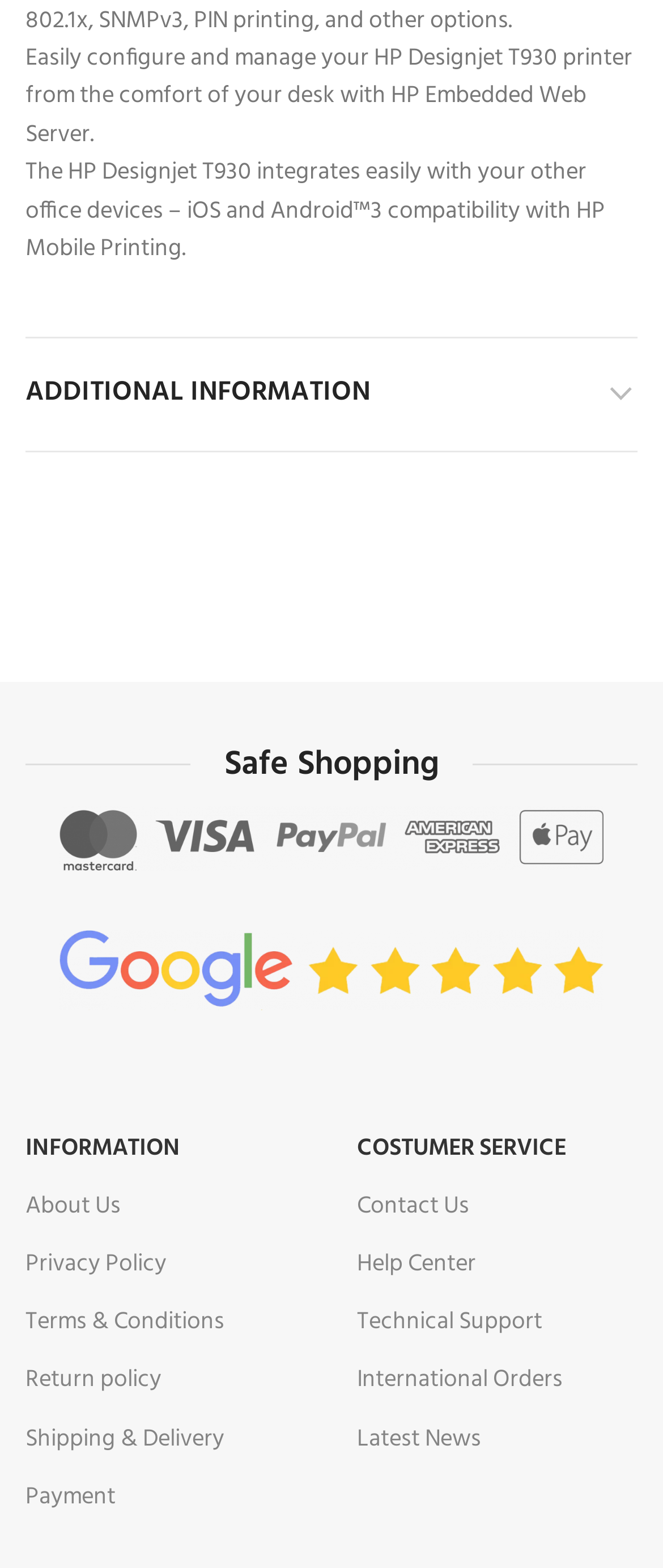Provide a single word or phrase to answer the given question: 
What is the printer model mentioned?

HP Designjet T930